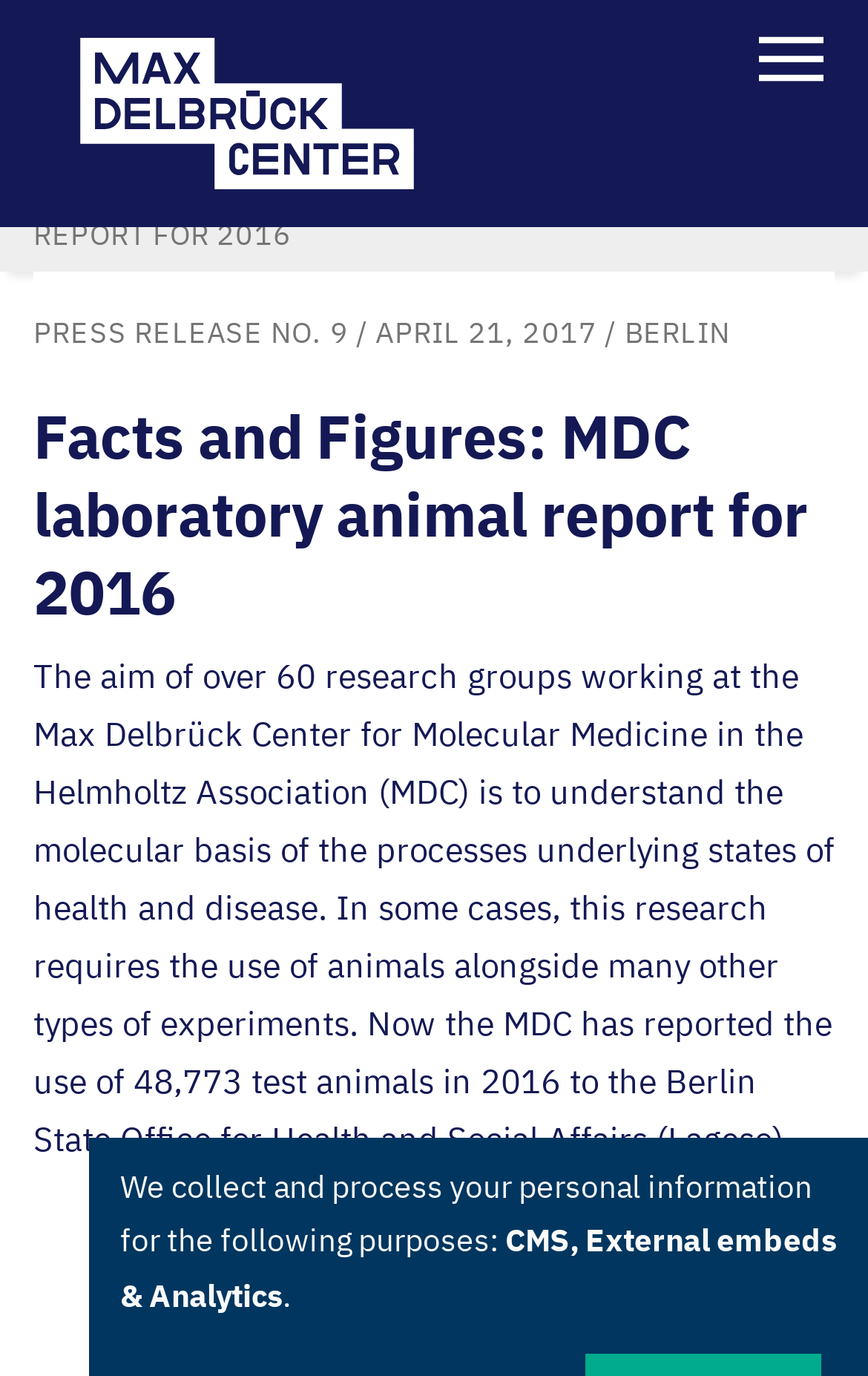Please predict the bounding box coordinates (top-left x, top-left y, bottom-right x, bottom-right y) for the UI element in the screenshot that fits the description: now!

None